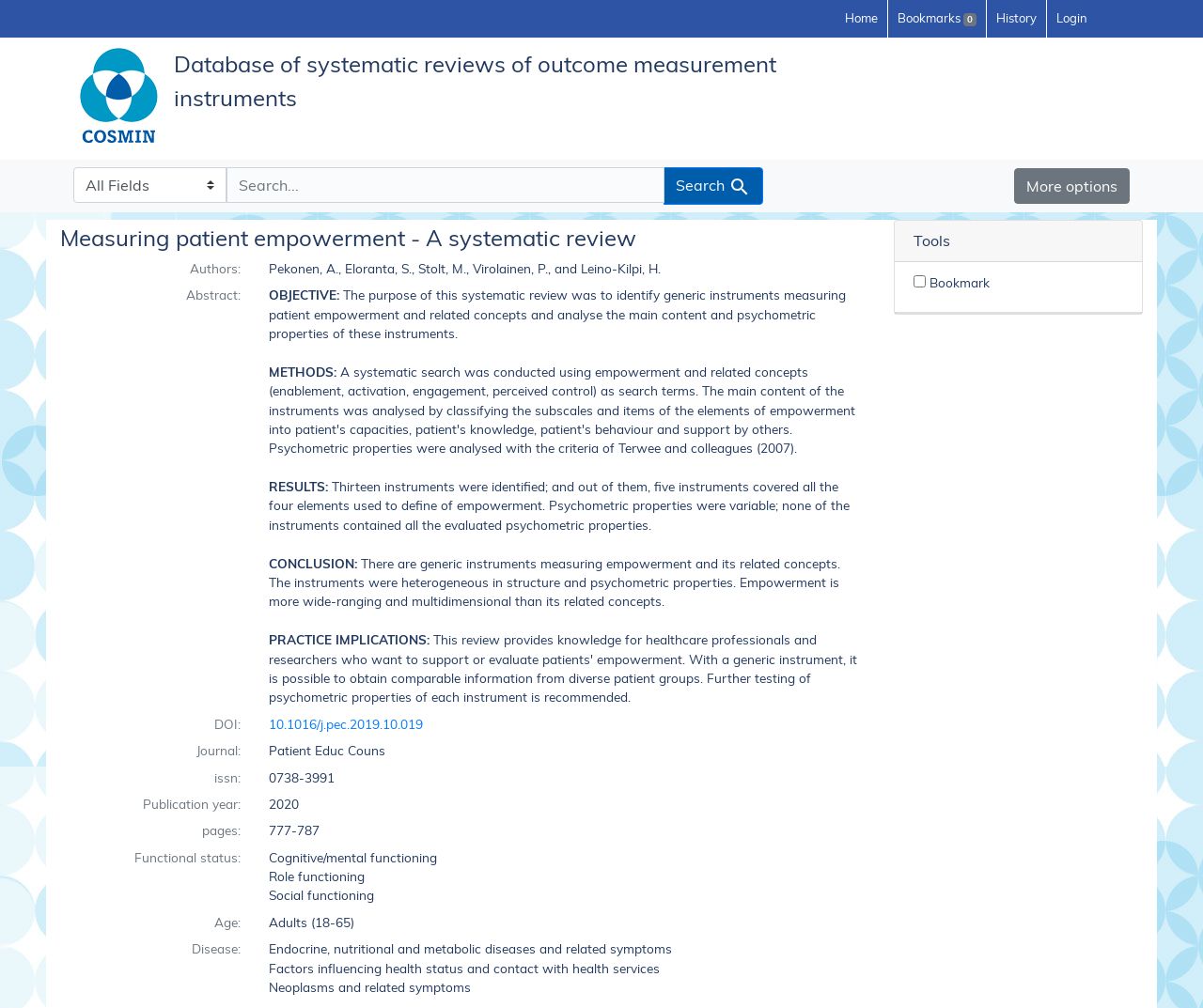Extract the top-level heading from the webpage and provide its text.

Measuring patient empowerment - A systematic review